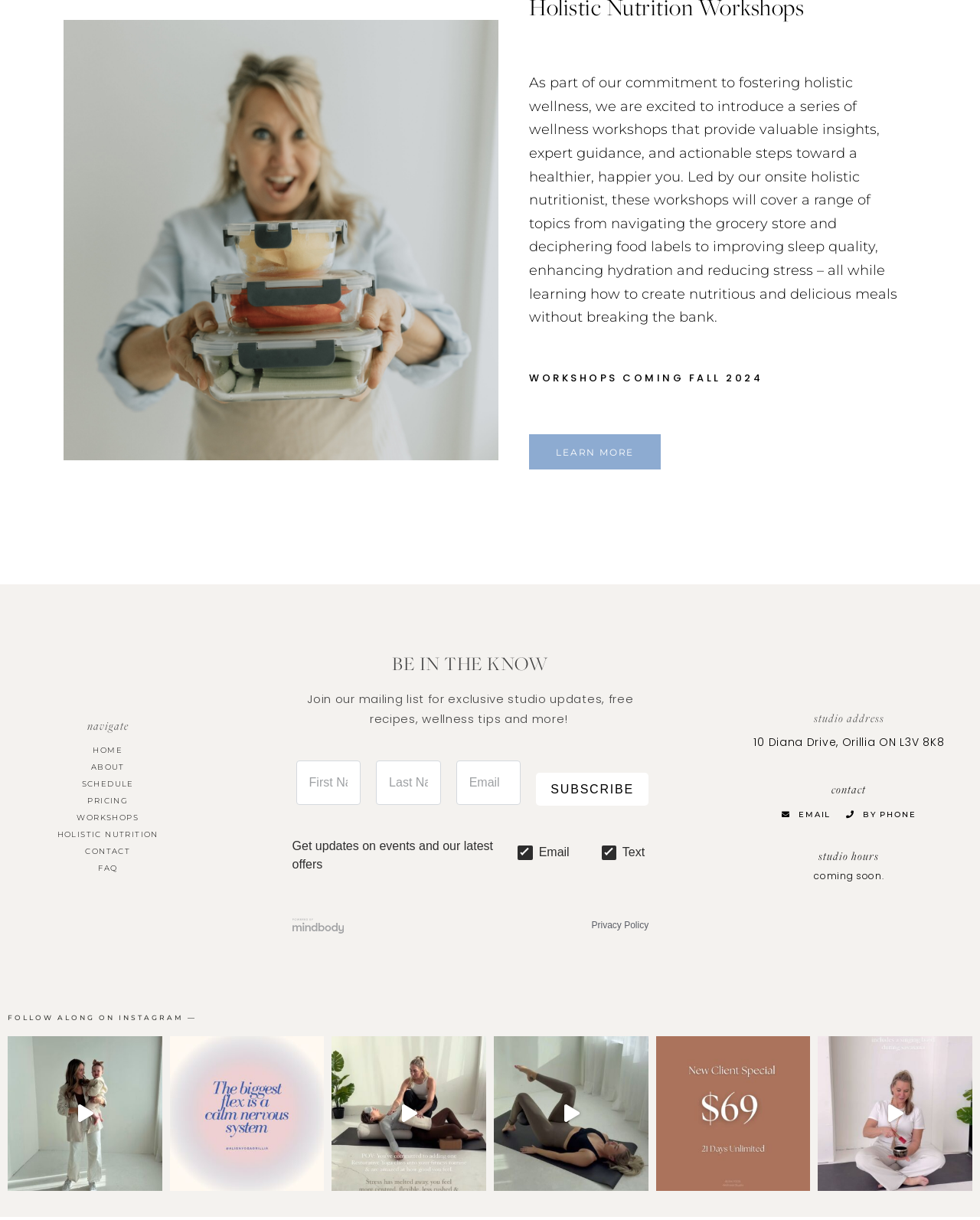Using the image as a reference, answer the following question in as much detail as possible:
What types of classes are offered?

The webpage mentions 'Hot Pilates Fusion', 'Yang/Yin', 'Vinyasa', and 'Hot Yoga' classes, which suggests that the studio offers both yoga and Pilates classes.